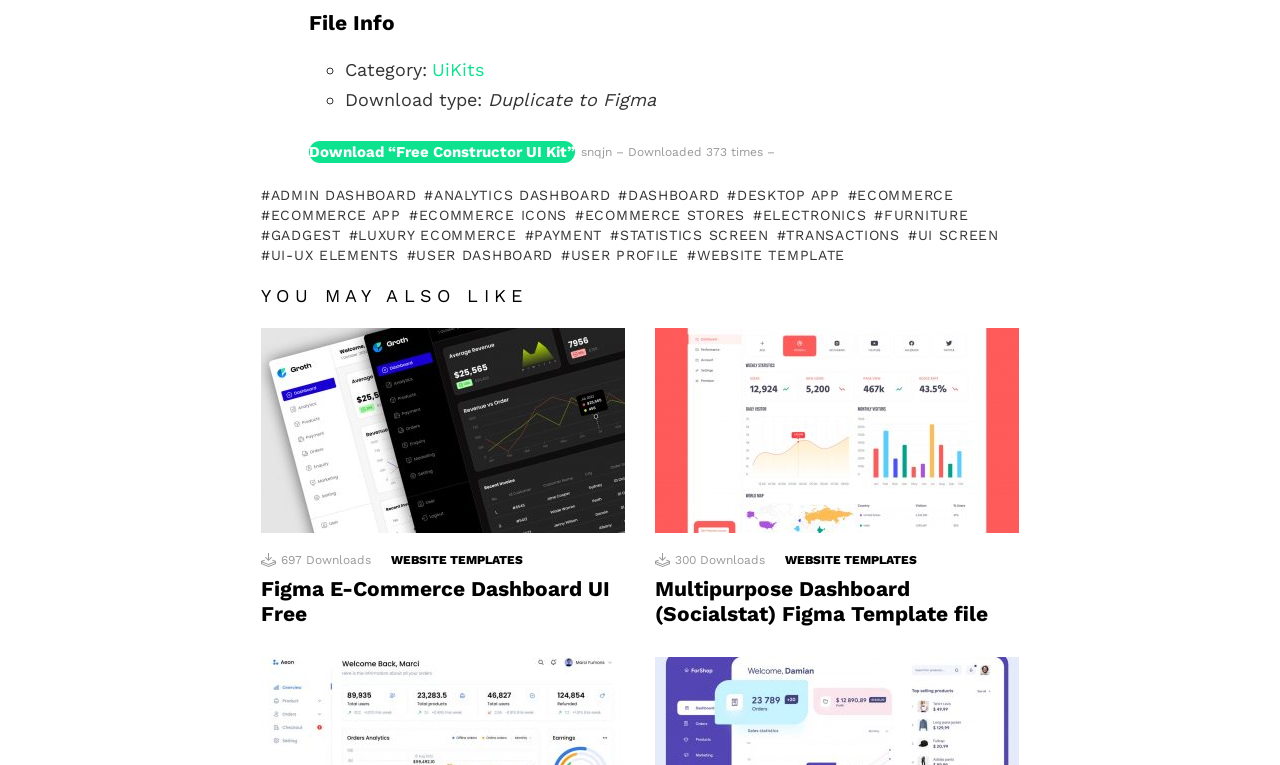Bounding box coordinates should be provided in the format (top-left x, top-left y, bottom-right x, bottom-right y) with all values between 0 and 1. Identify the bounding box for this UI element: Gadgest

[0.204, 0.294, 0.266, 0.321]